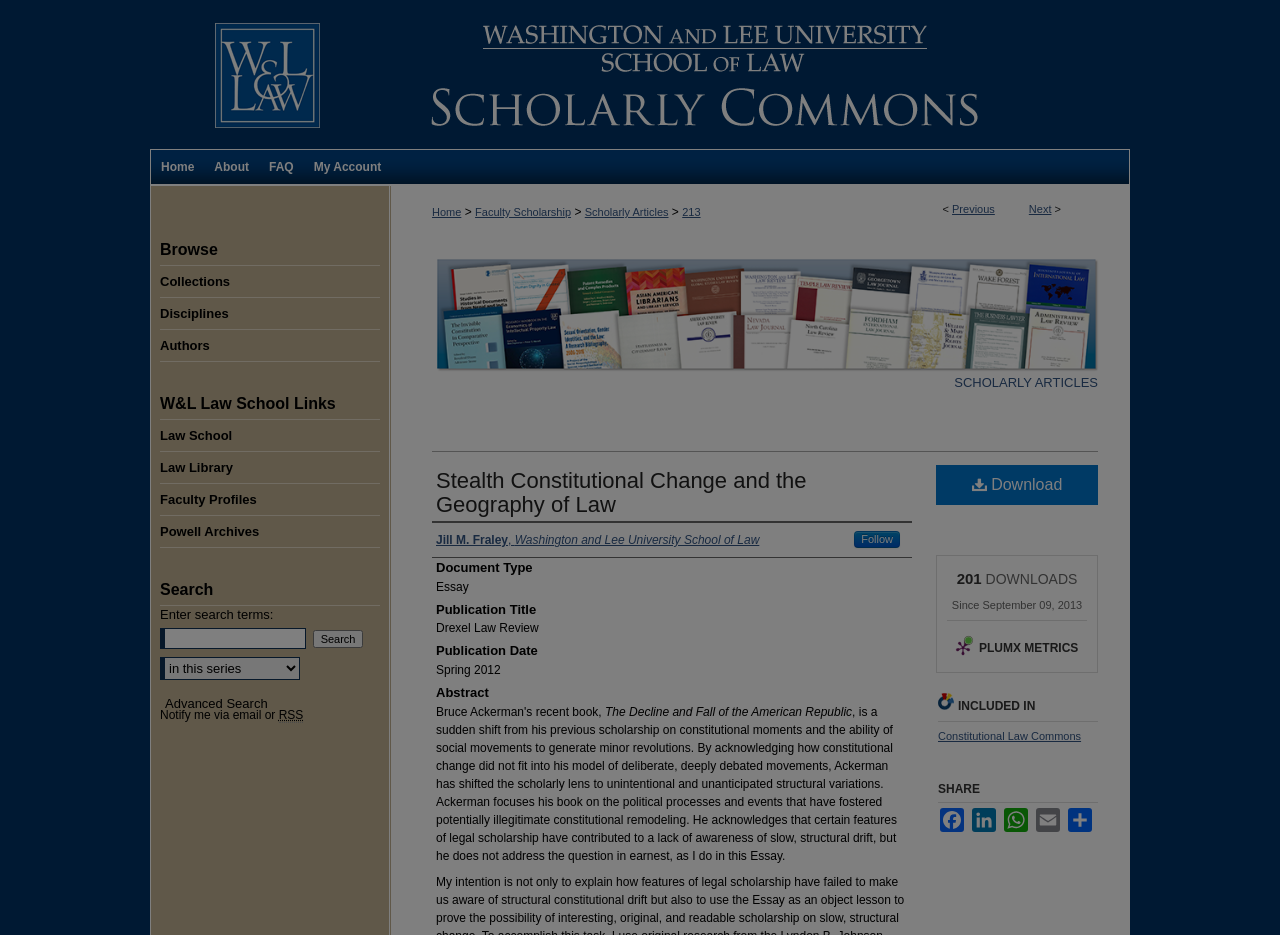Determine the bounding box coordinates of the region that needs to be clicked to achieve the task: "Browse collections".

[0.125, 0.284, 0.297, 0.319]